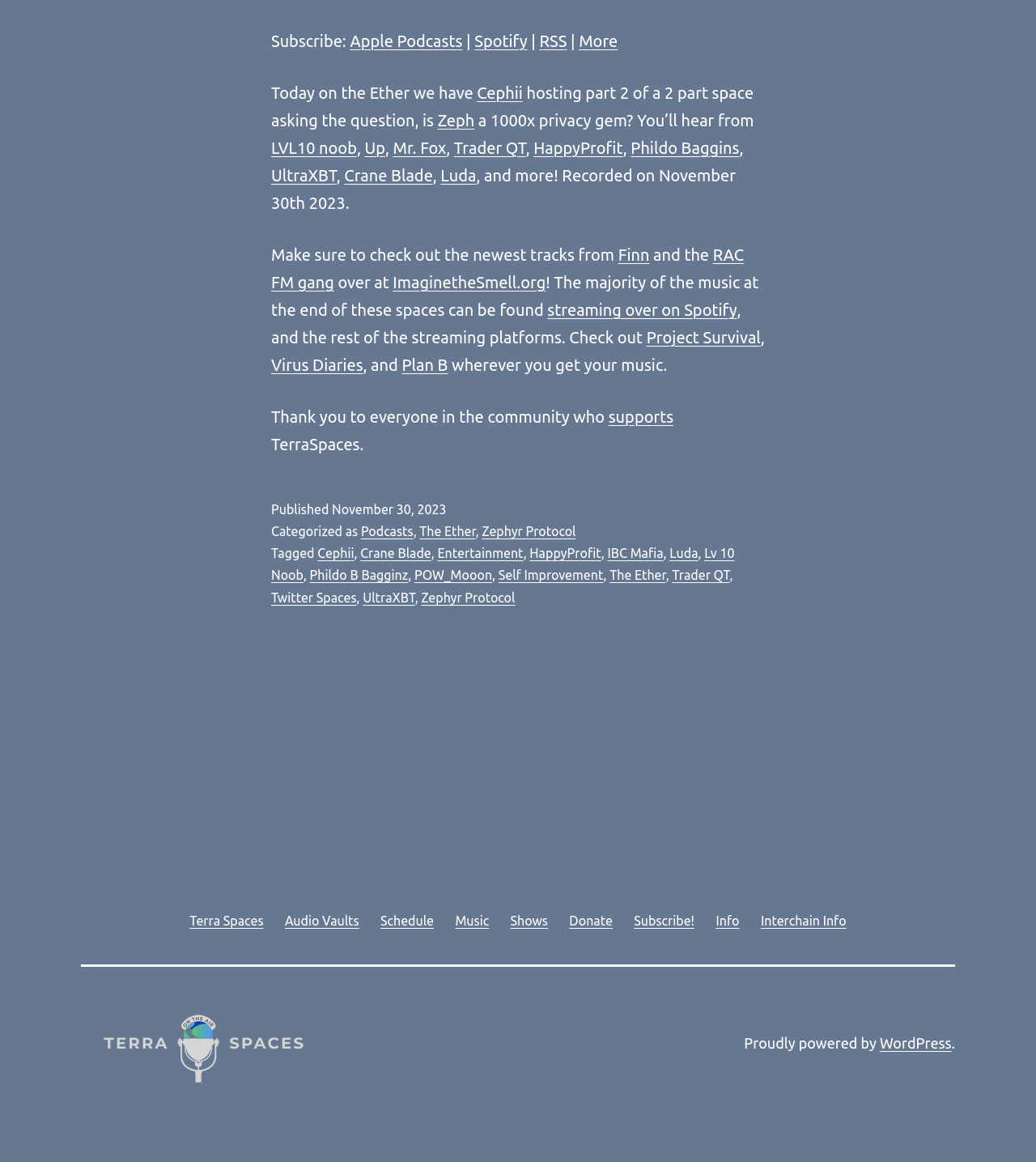Show the bounding box coordinates for the element that needs to be clicked to execute the following instruction: "Visit the website ImaginetheSmell.org". Provide the coordinates in the form of four float numbers between 0 and 1, i.e., [left, top, right, bottom].

[0.379, 0.235, 0.527, 0.251]